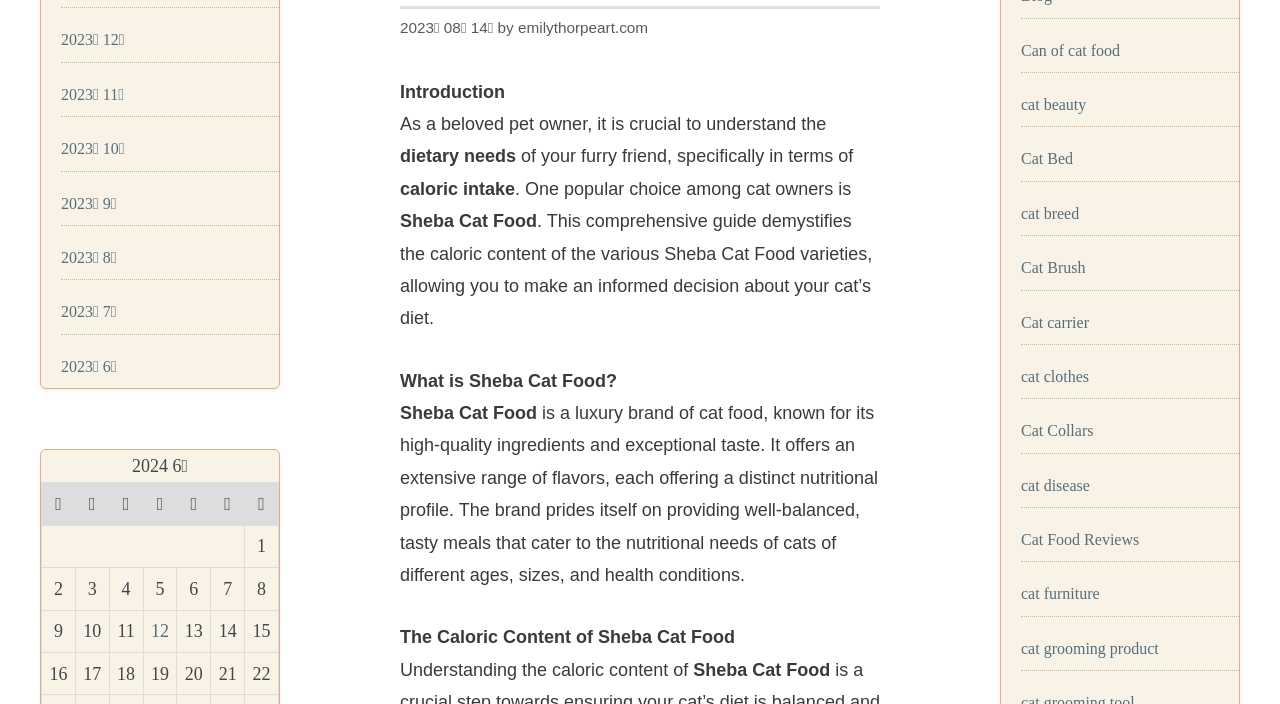Identify and provide the bounding box for the element described by: "2023년 12월".

[0.048, 0.045, 0.097, 0.069]